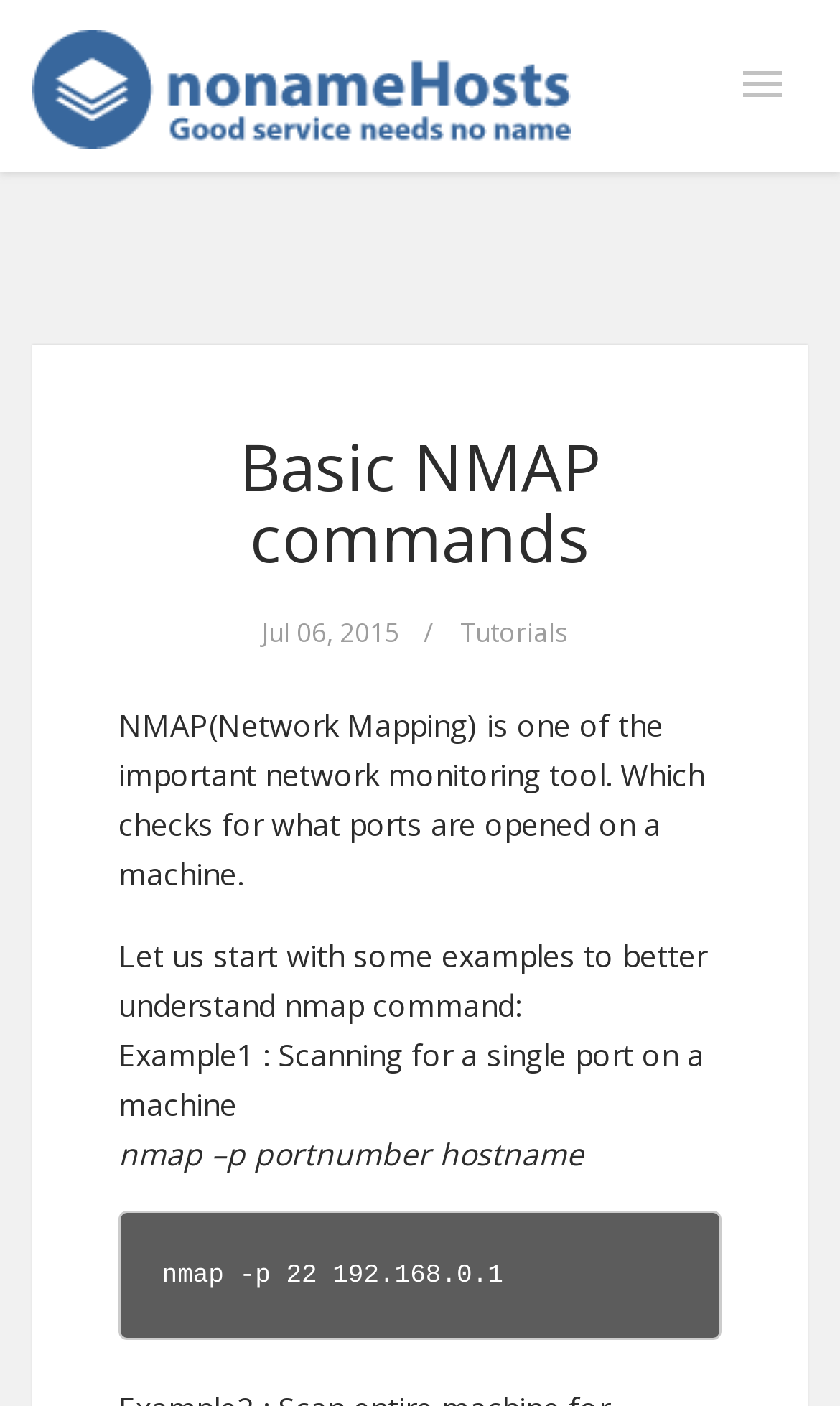Determine the main headline from the webpage and extract its text.

Basic NMAP commands